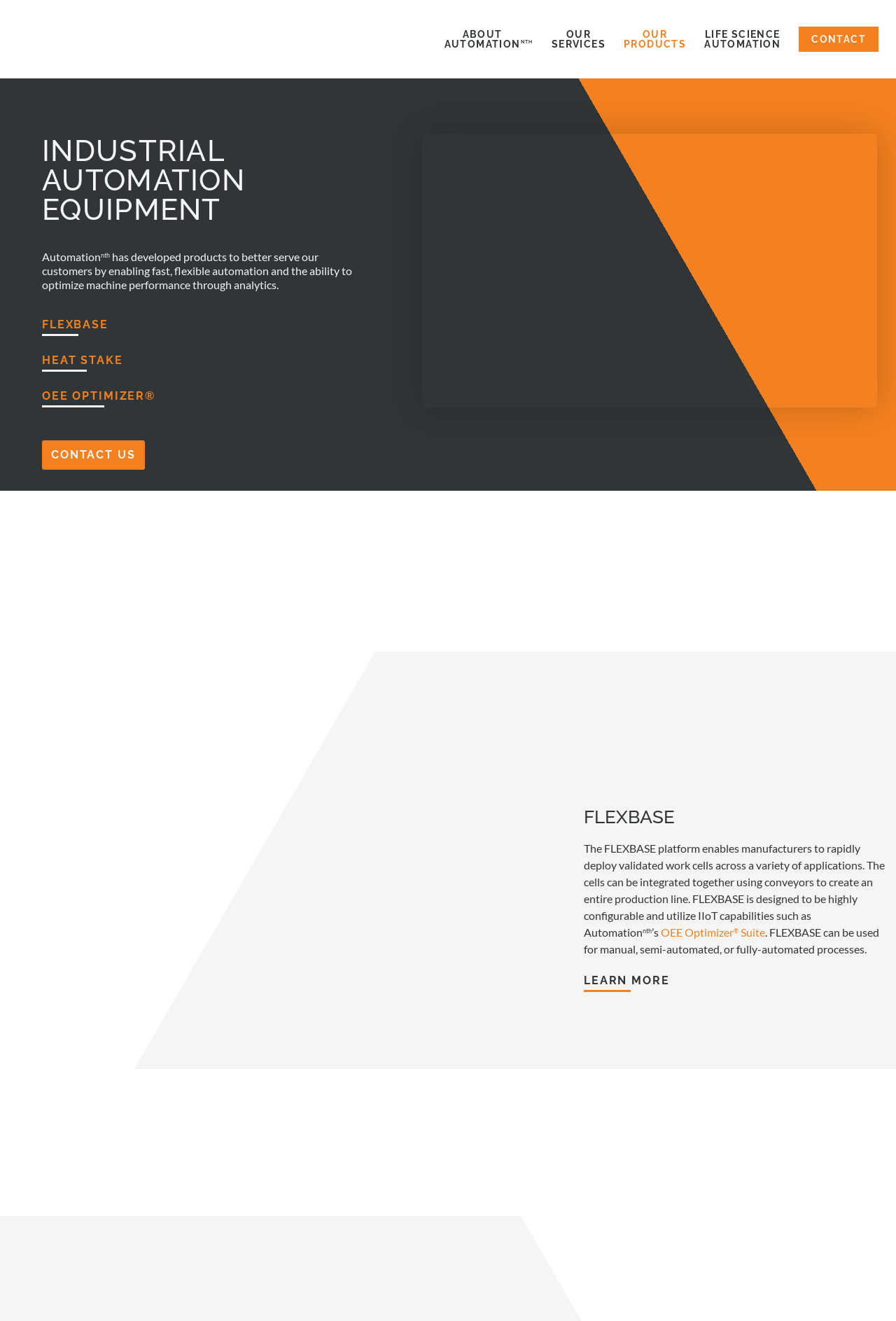Find the bounding box coordinates for the area you need to click to carry out the instruction: "View OEE Optimizer Suite". The coordinates should be four float numbers between 0 and 1, indicated as [left, top, right, bottom].

[0.738, 0.7, 0.854, 0.711]